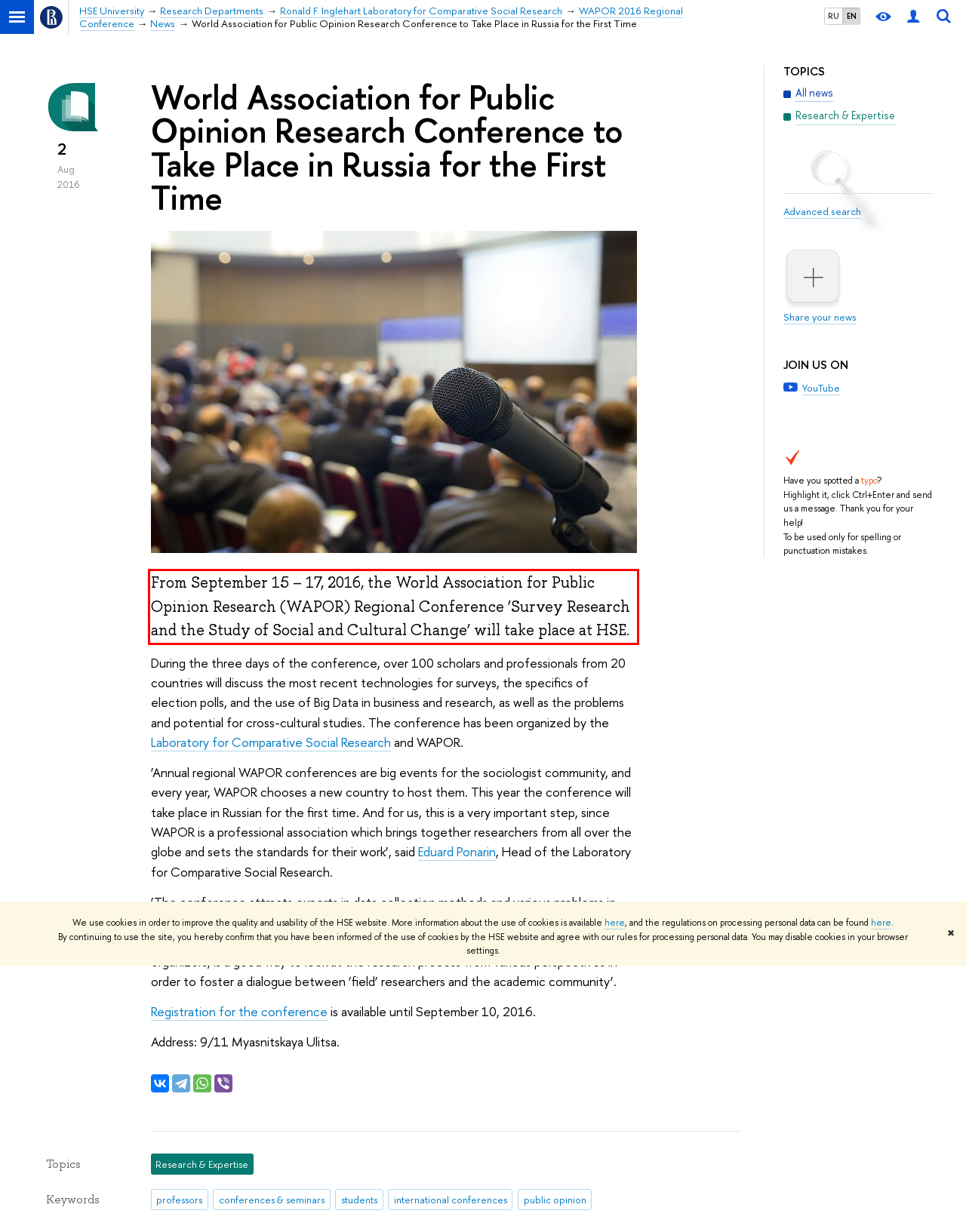Please take the screenshot of the webpage, find the red bounding box, and generate the text content that is within this red bounding box.

From September 15 – 17, 2016, the World Association for Public Opinion Research (WAPOR) Regional Conference ‘Survey Research and the Study of Social and Cultural Change’ will take place at HSE.